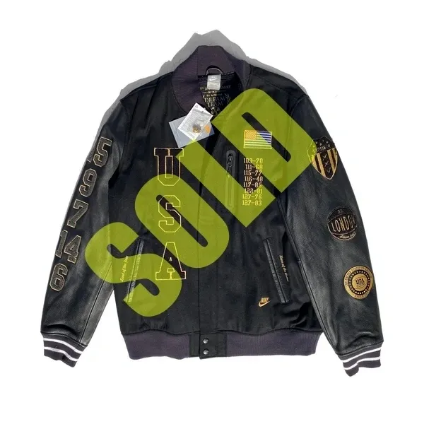What is the material of the jacket?
Use the information from the image to give a detailed answer to the question.

According to the caption, the jacket is designed in a 'sleek black leather', which indicates that the material of the jacket is black leather.